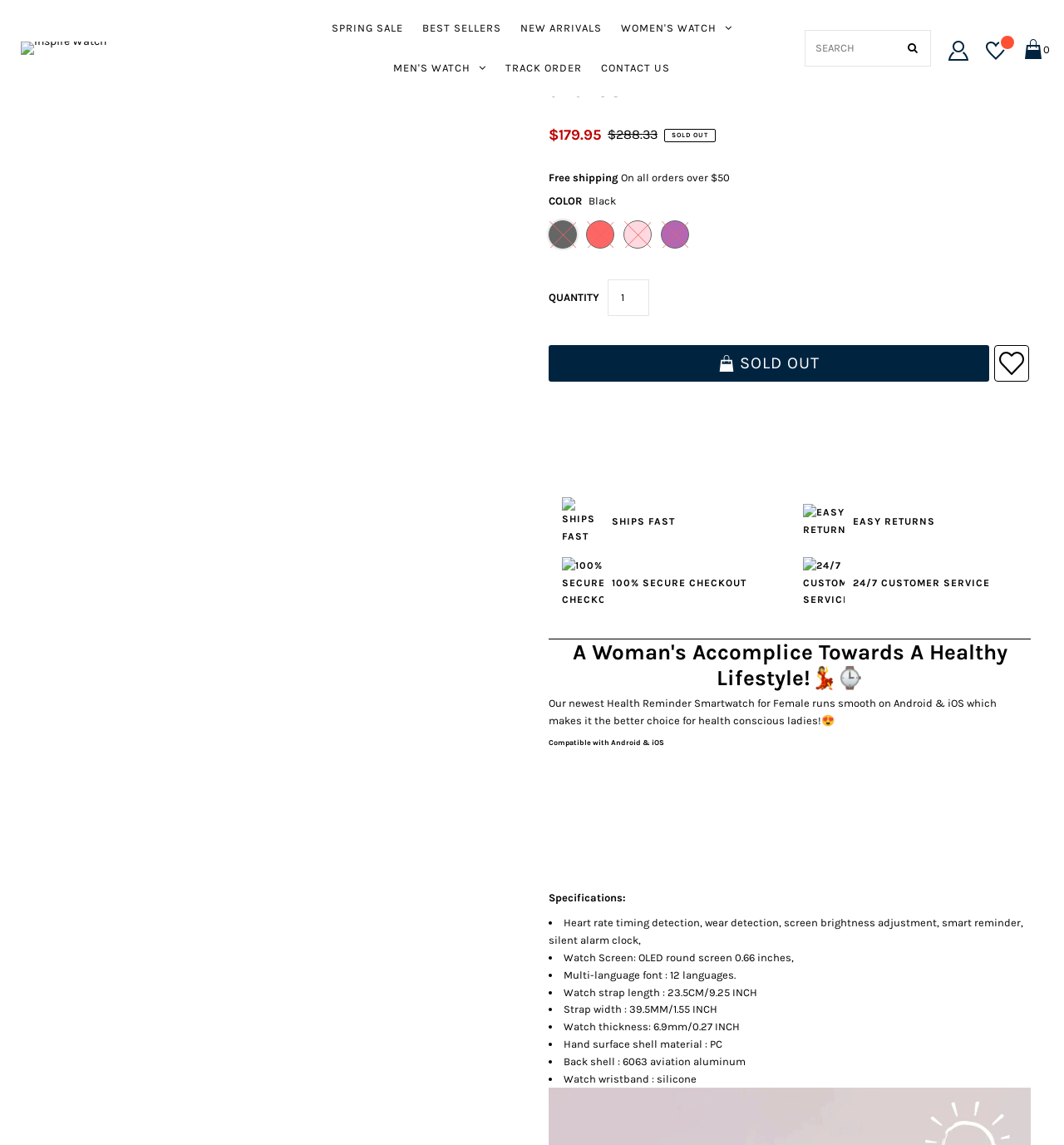What is the price of the Female Health Reminder Smartwatch?
Please utilize the information in the image to give a detailed response to the question.

The price of the Female Health Reminder Smartwatch can be found in the description list detail section, where it is stated as '$179.95'.